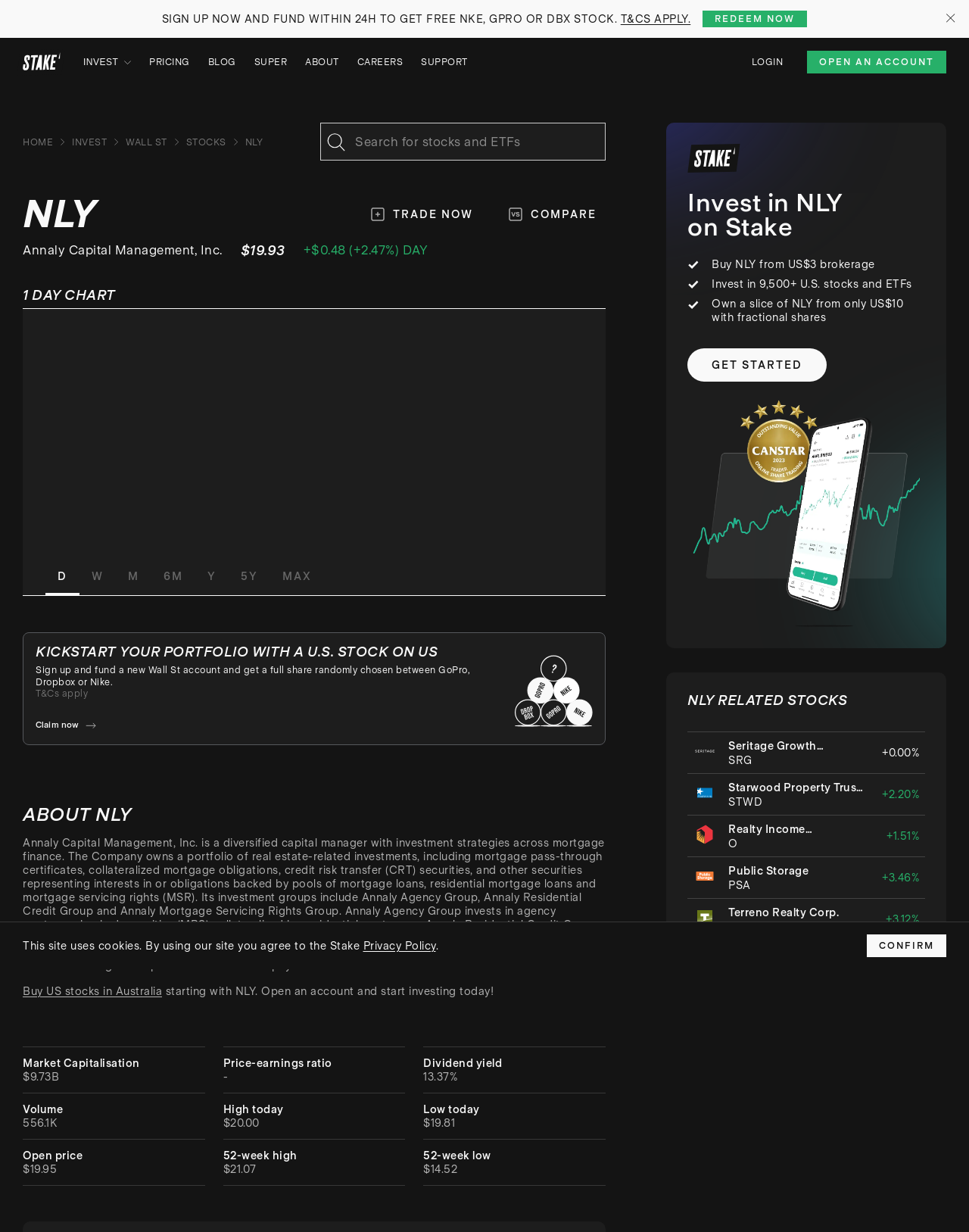Examine the image carefully and respond to the question with a detailed answer: 
What is the name of the company that NLY belongs to?

The name of the company that NLY belongs to can be found in the section that displays the stock information, where it is stated as 'Annaly Capital Management, Inc.'.